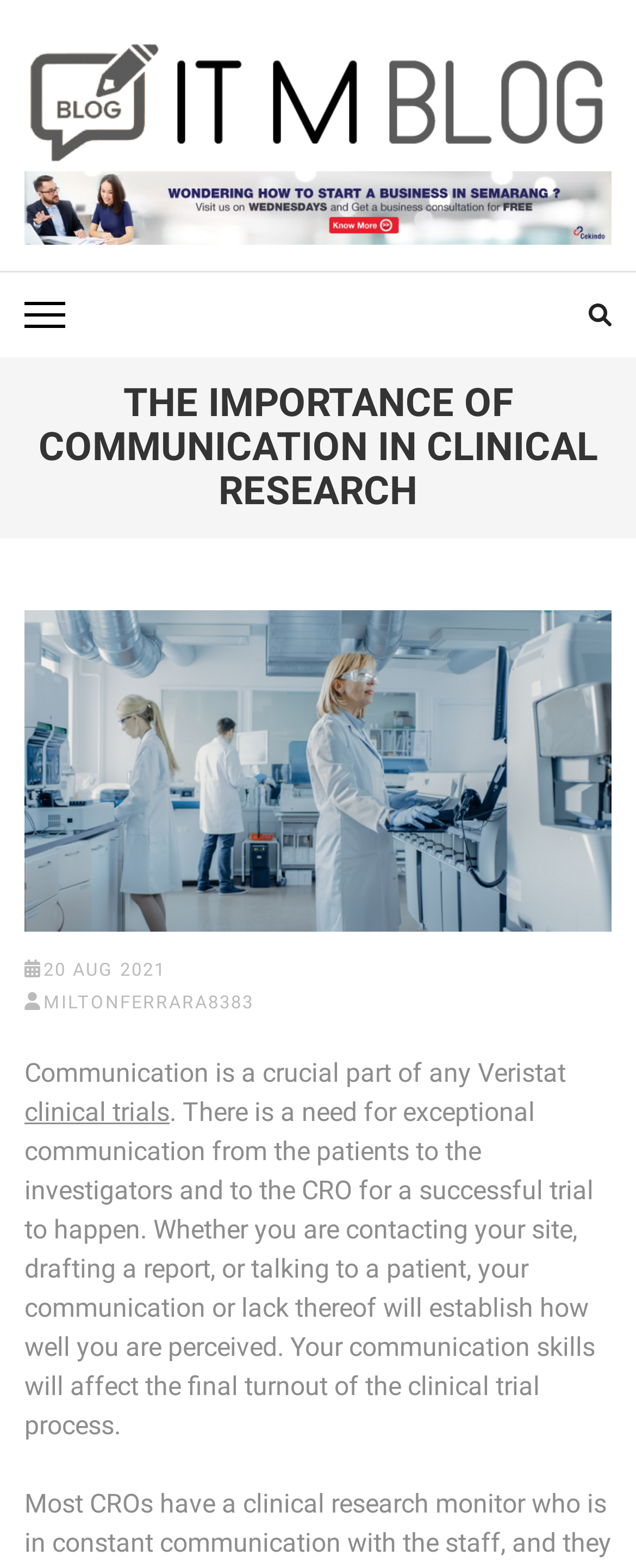Identify the primary heading of the webpage and provide its text.

THE IMPORTANCE OF COMMUNICATION IN CLINICAL RESEARCH